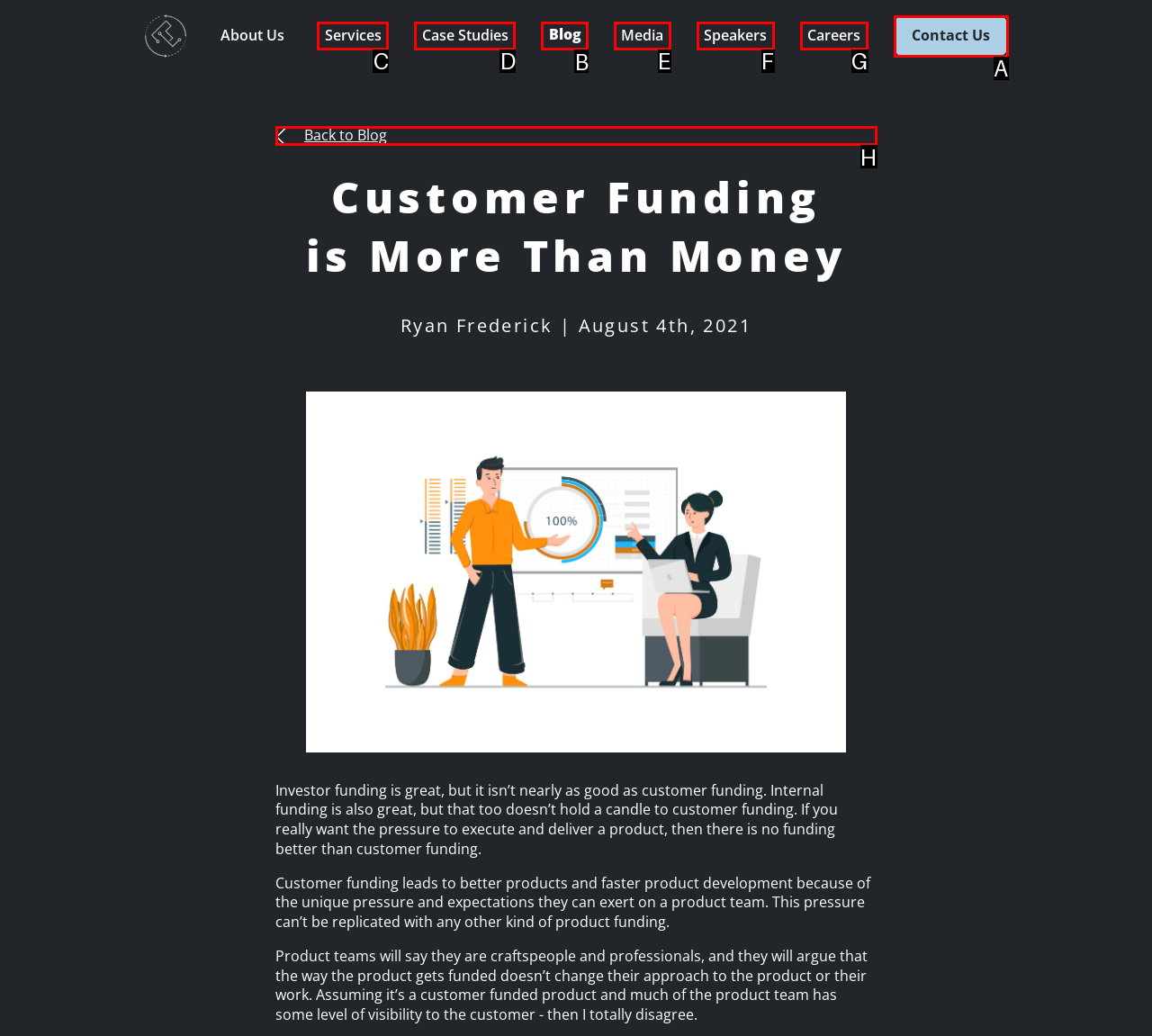Select the HTML element that needs to be clicked to perform the task: contact us. Reply with the letter of the chosen option.

A